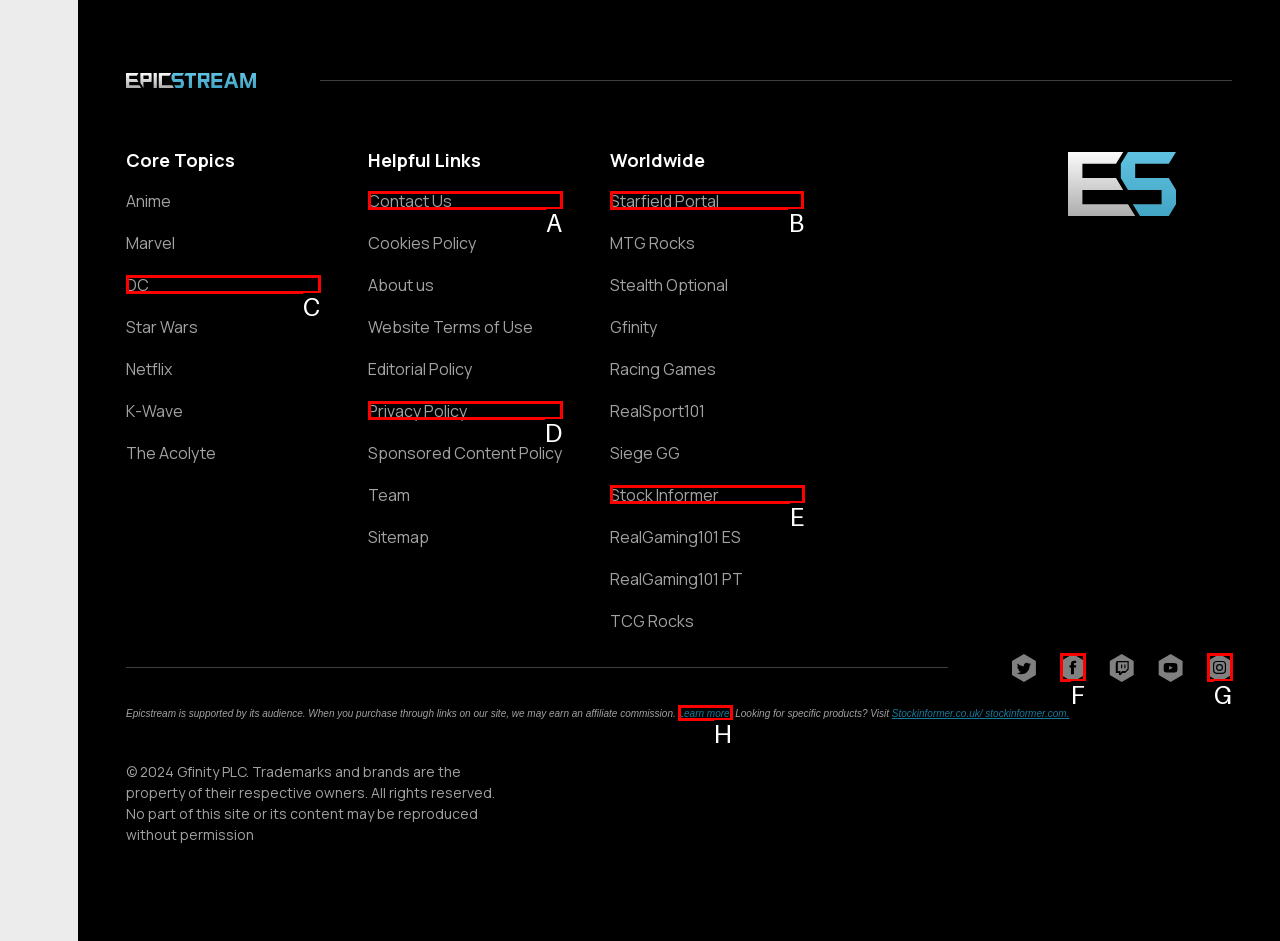Figure out which option to click to perform the following task: Go to the Starfield Portal
Provide the letter of the correct option in your response.

B